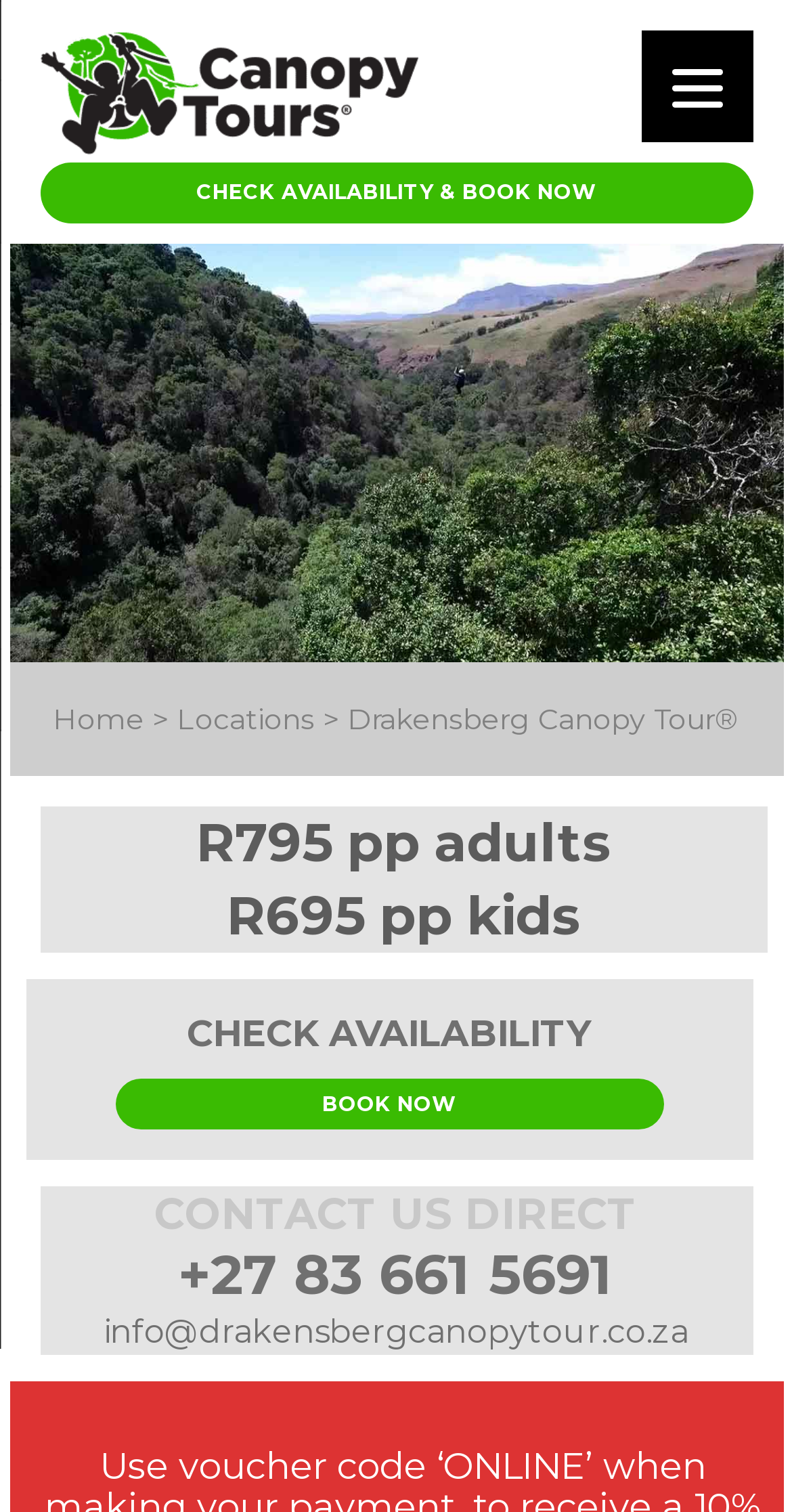Identify the bounding box coordinates for the element that needs to be clicked to fulfill this instruction: "Click the Menu button". Provide the coordinates in the format of four float numbers between 0 and 1: [left, top, right, bottom].

None